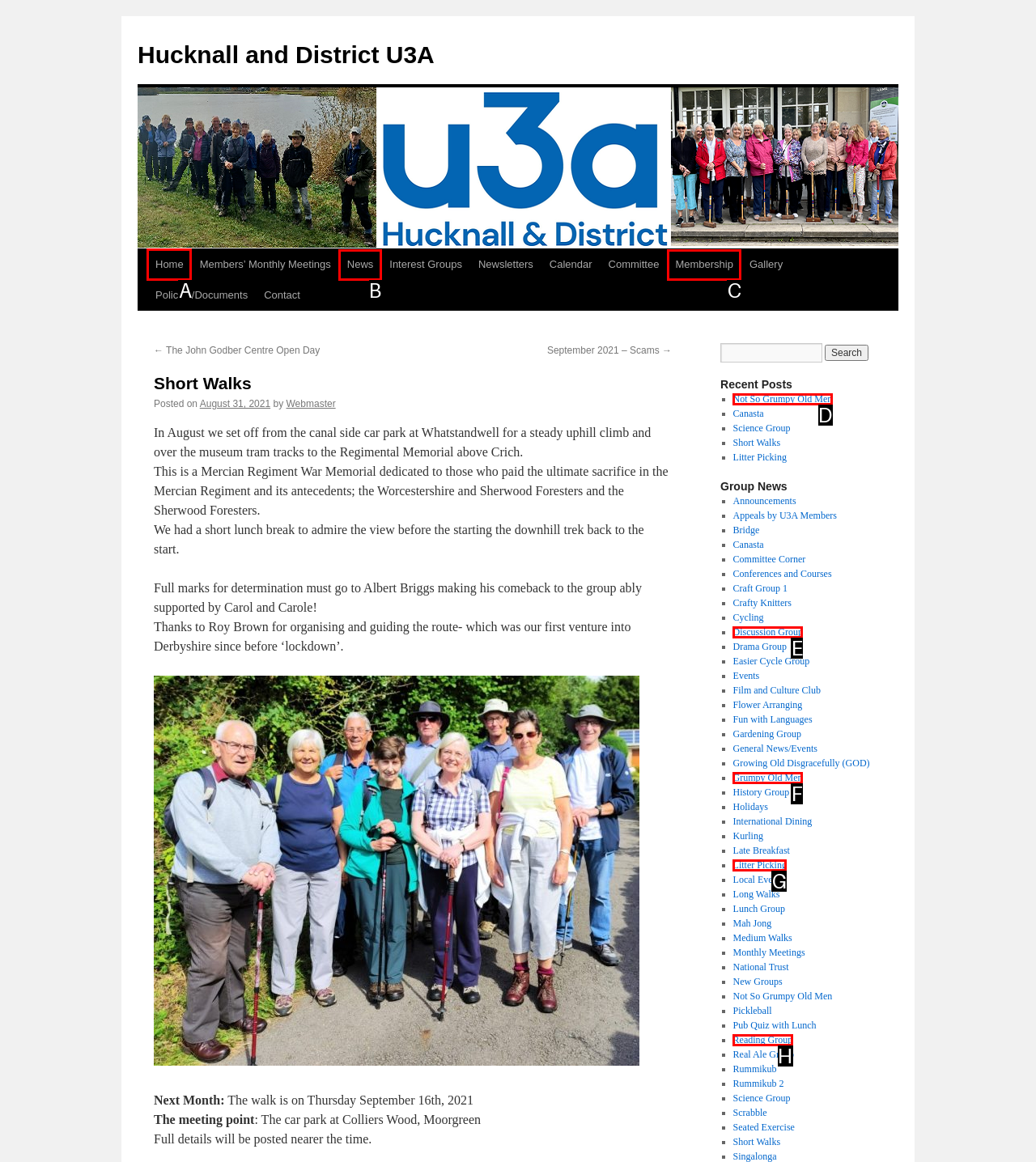Determine the letter of the element to click to accomplish this task: Click the 'Home' link. Respond with the letter.

A